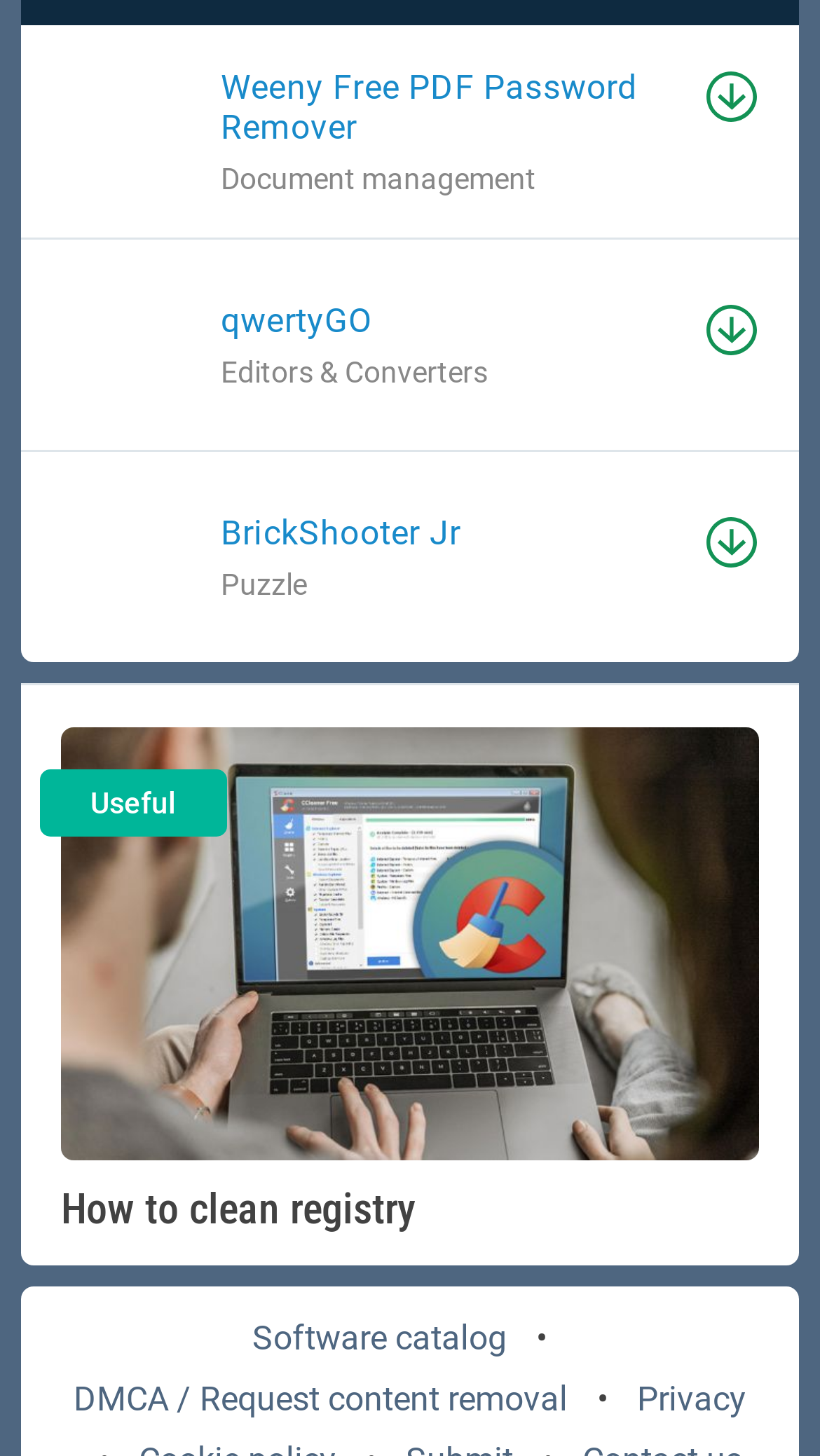Utilize the information from the image to answer the question in detail:
How many links are available in the footer section?

I counted the number of links in the footer section of the webpage, which are 'Software catalog', 'DMCA / Request content removal', 'Privacy', and another link with a bullet point.